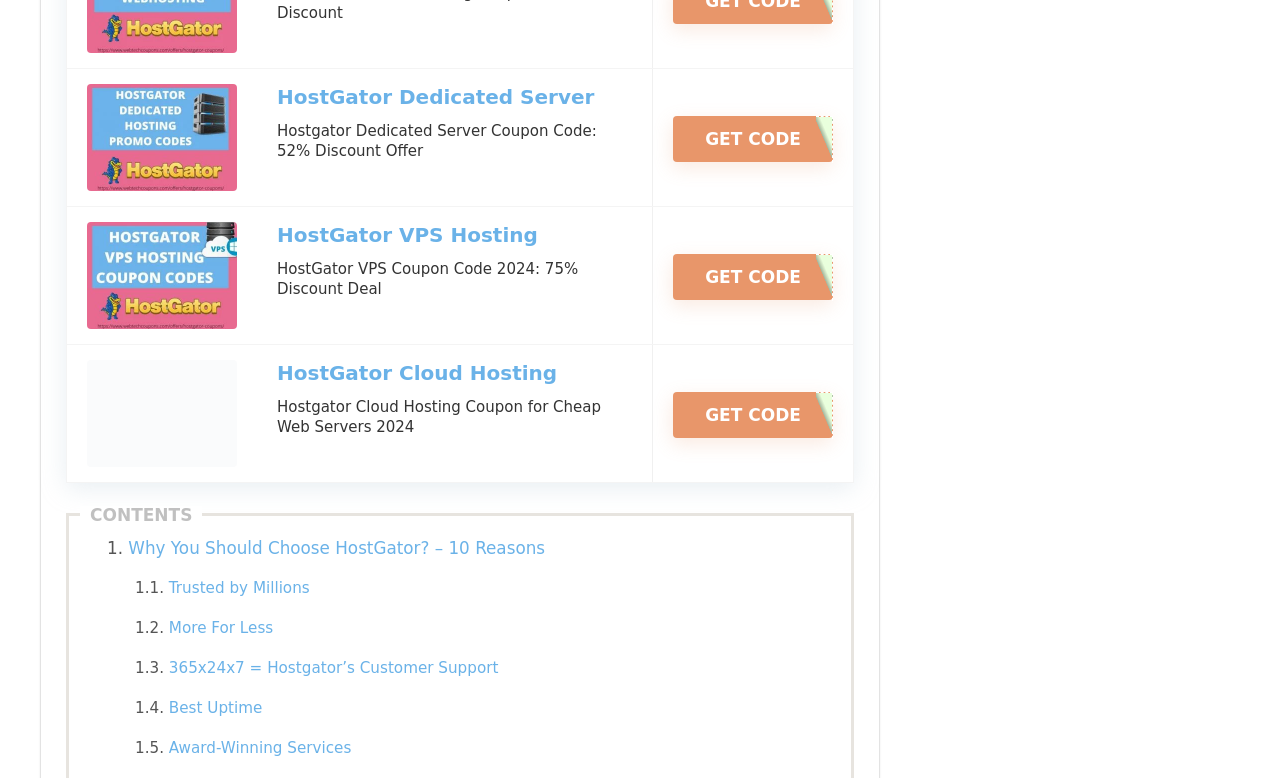What is the text on the first coupon code button?
Based on the screenshot, answer the question with a single word or phrase.

GET CODE